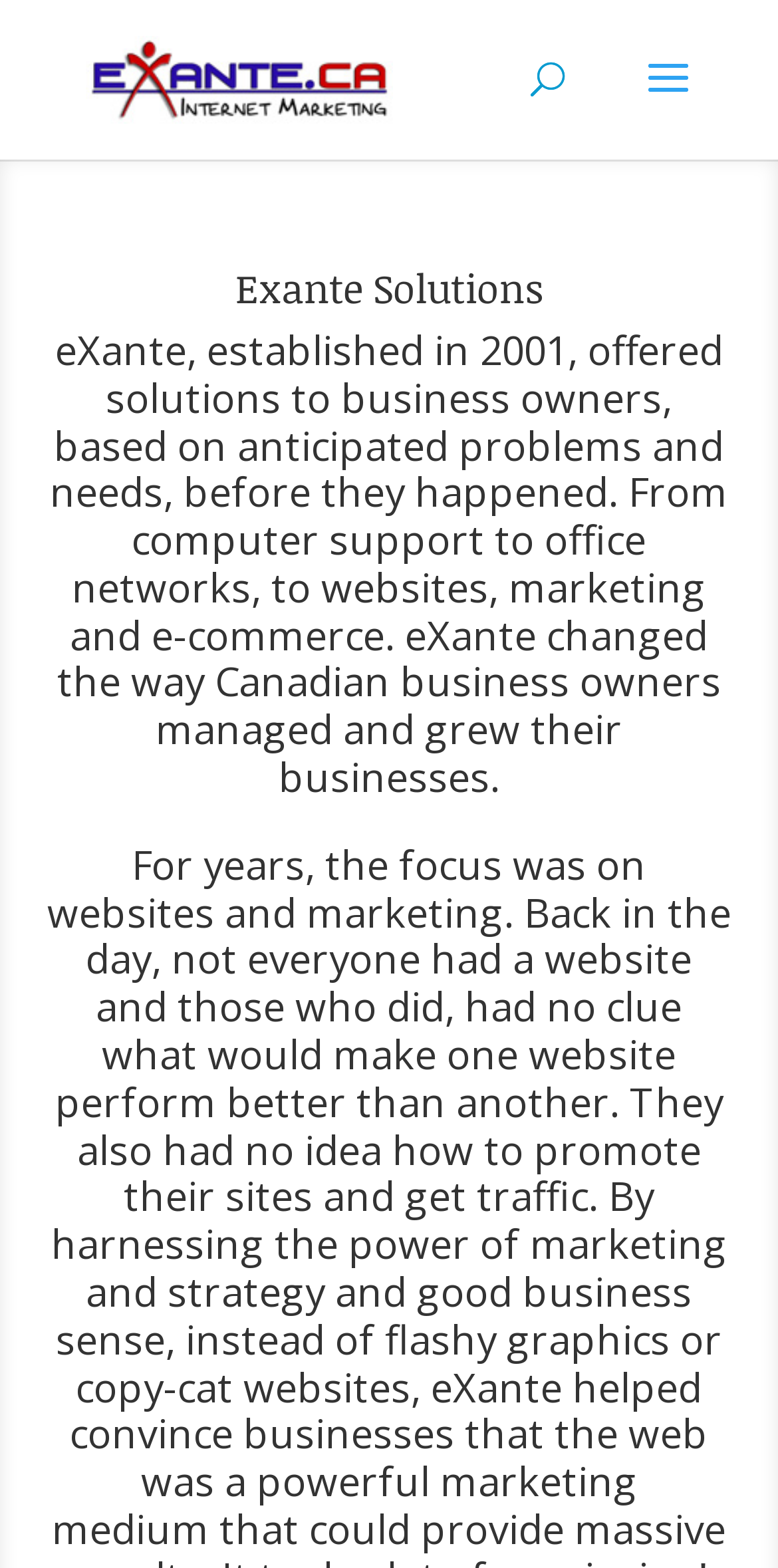Using the given element description, provide the bounding box coordinates (top-left x, top-left y, bottom-right x, bottom-right y) for the corresponding UI element in the screenshot: Senior Citizens Health Plans

None